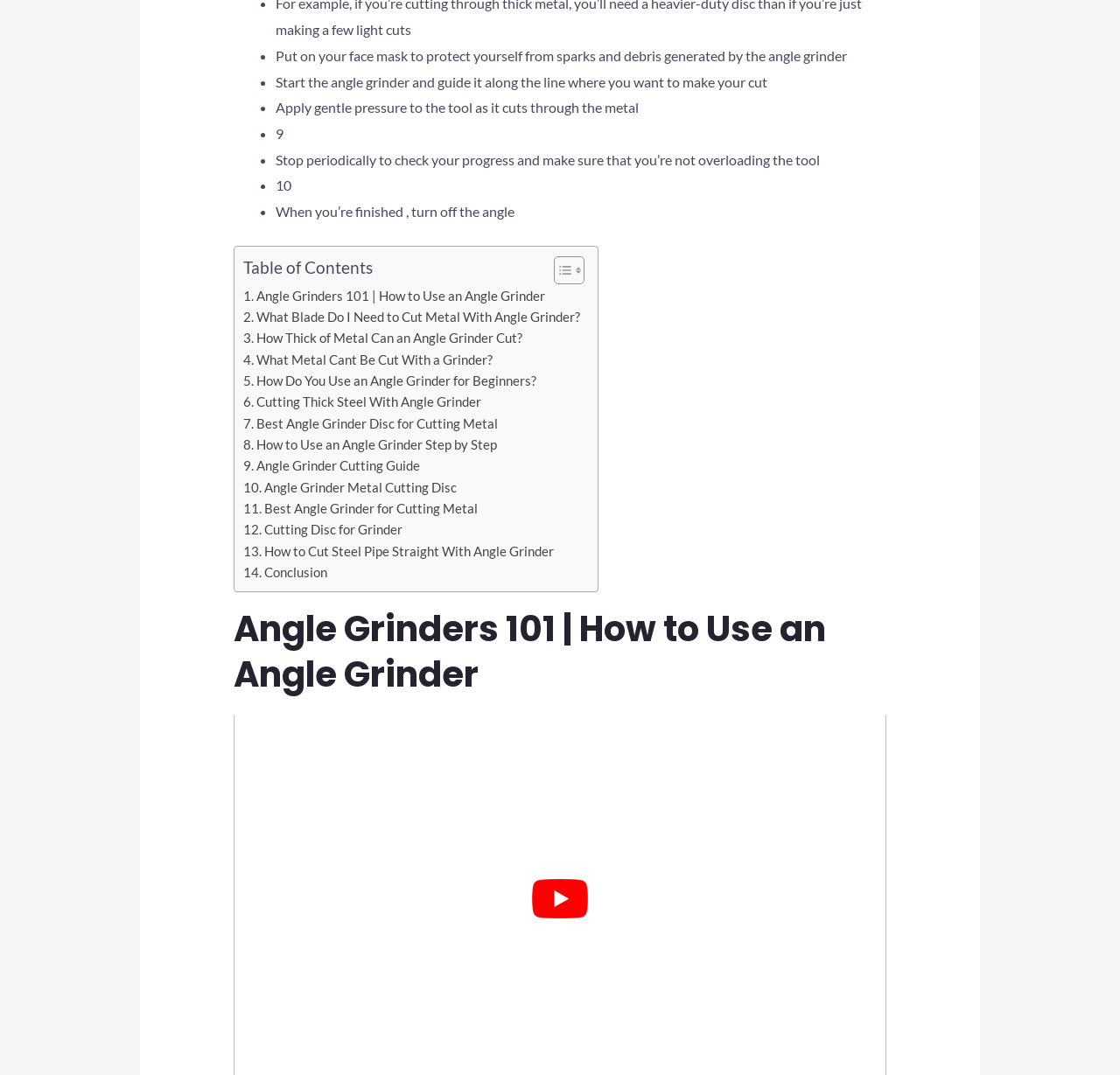Please identify the bounding box coordinates of the region to click in order to complete the task: "Follow the link '. How to Use an Angle Grinder Step by Step'". The coordinates must be four float numbers between 0 and 1, specified as [left, top, right, bottom].

[0.217, 0.404, 0.444, 0.423]